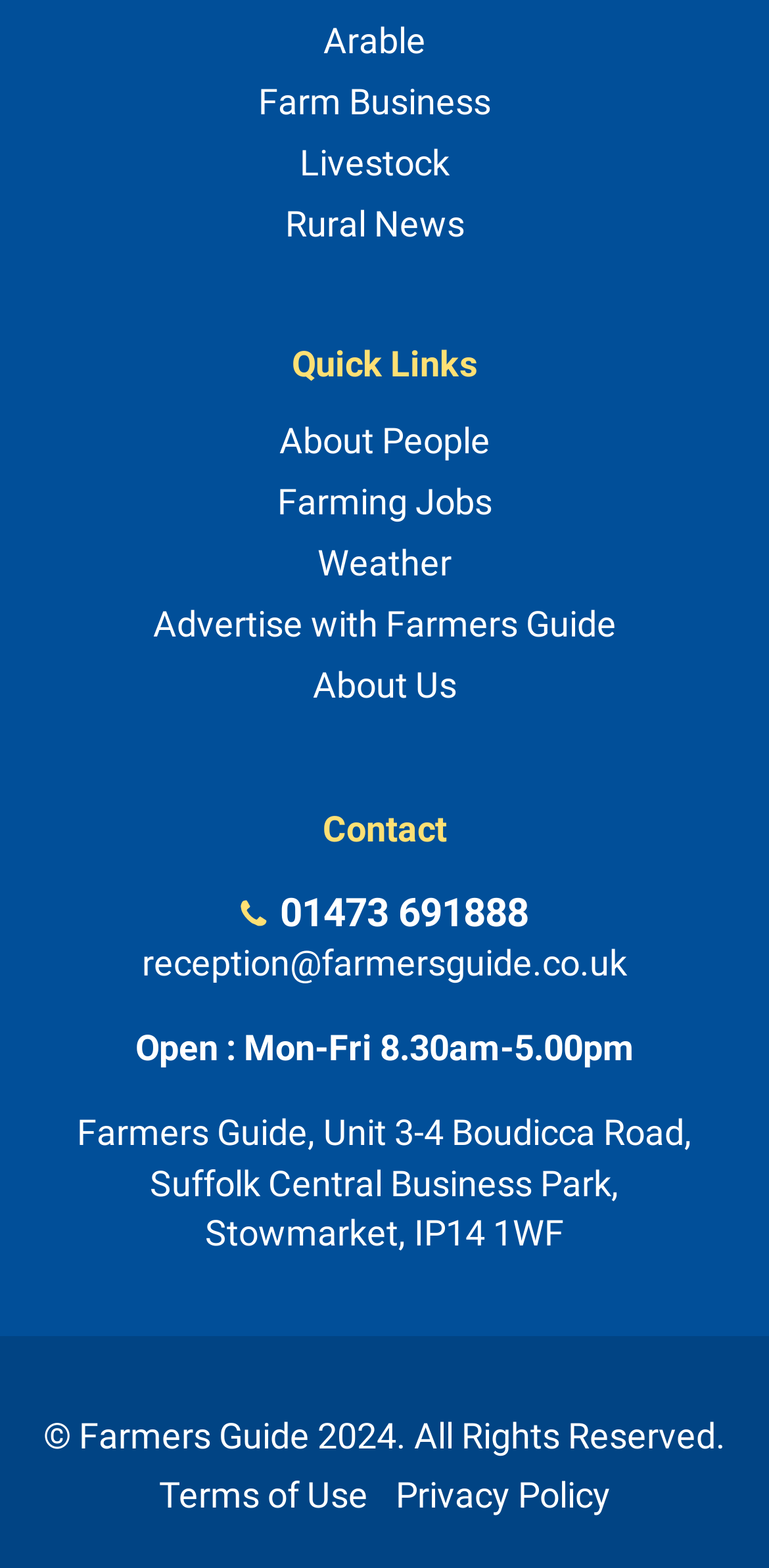What is the name of the company?
Based on the image, give a one-word or short phrase answer.

Farmers Guide